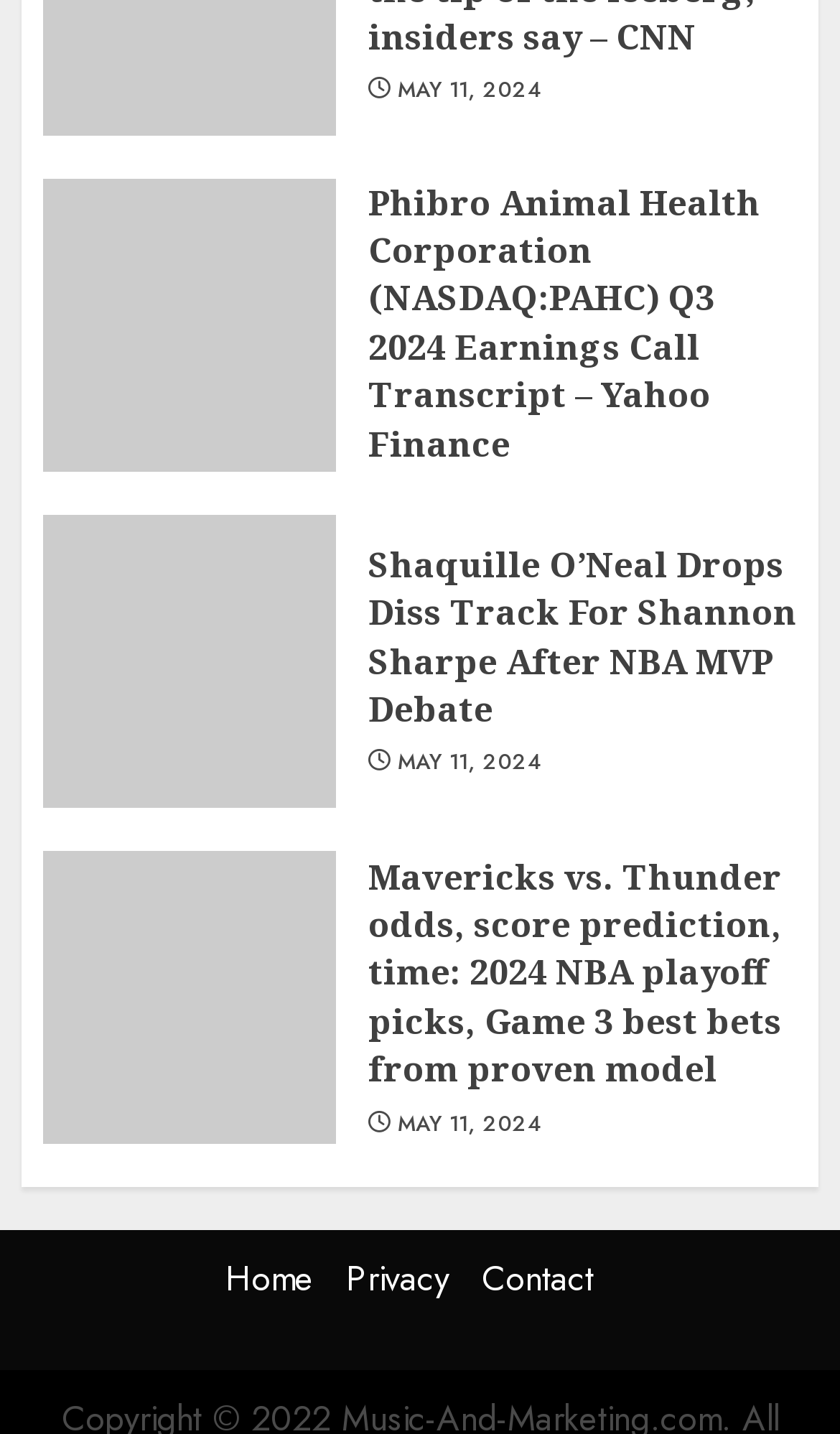Respond to the question below with a concise word or phrase:
What is the topic of the third news article?

NBA playoff picks